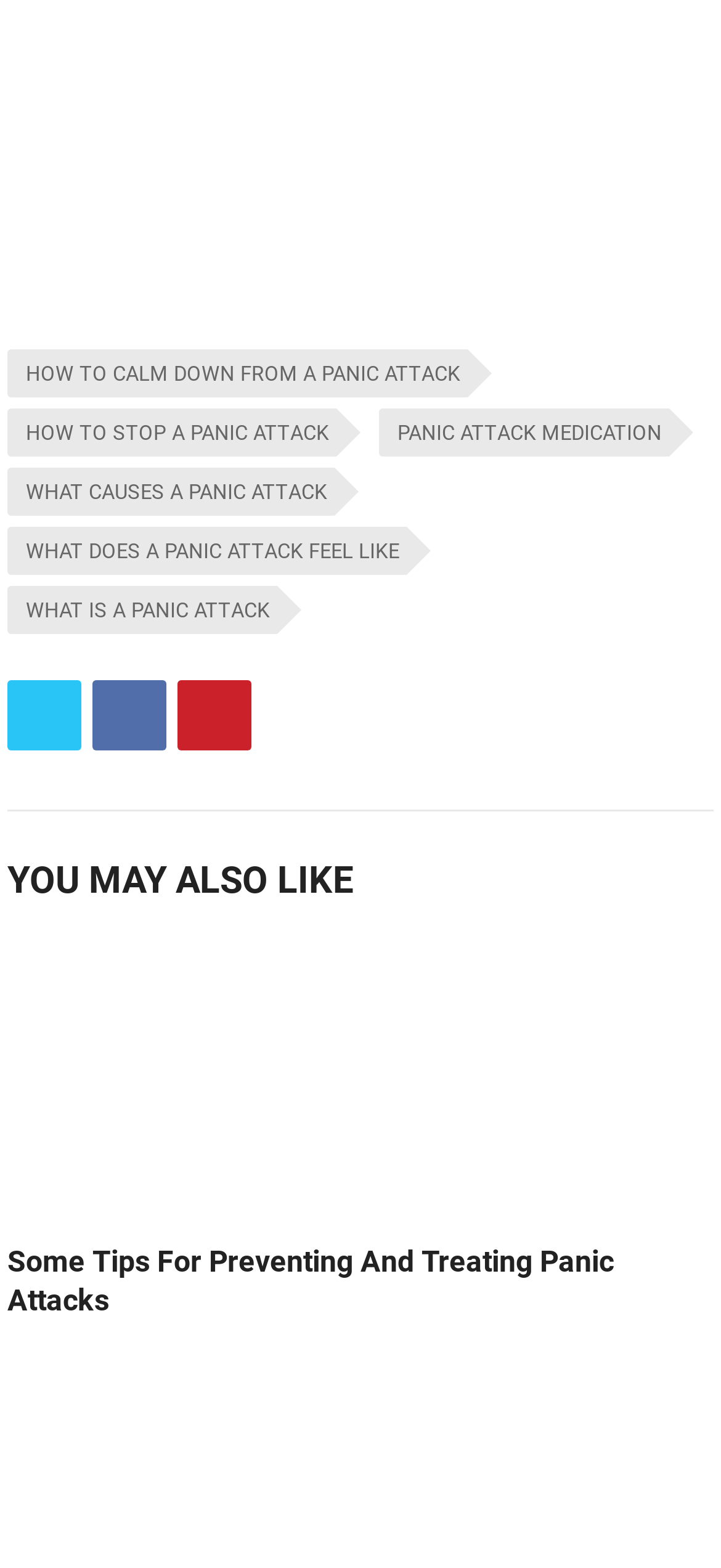What is the main topic of this webpage?
Answer the question with a single word or phrase derived from the image.

Panic Attacks